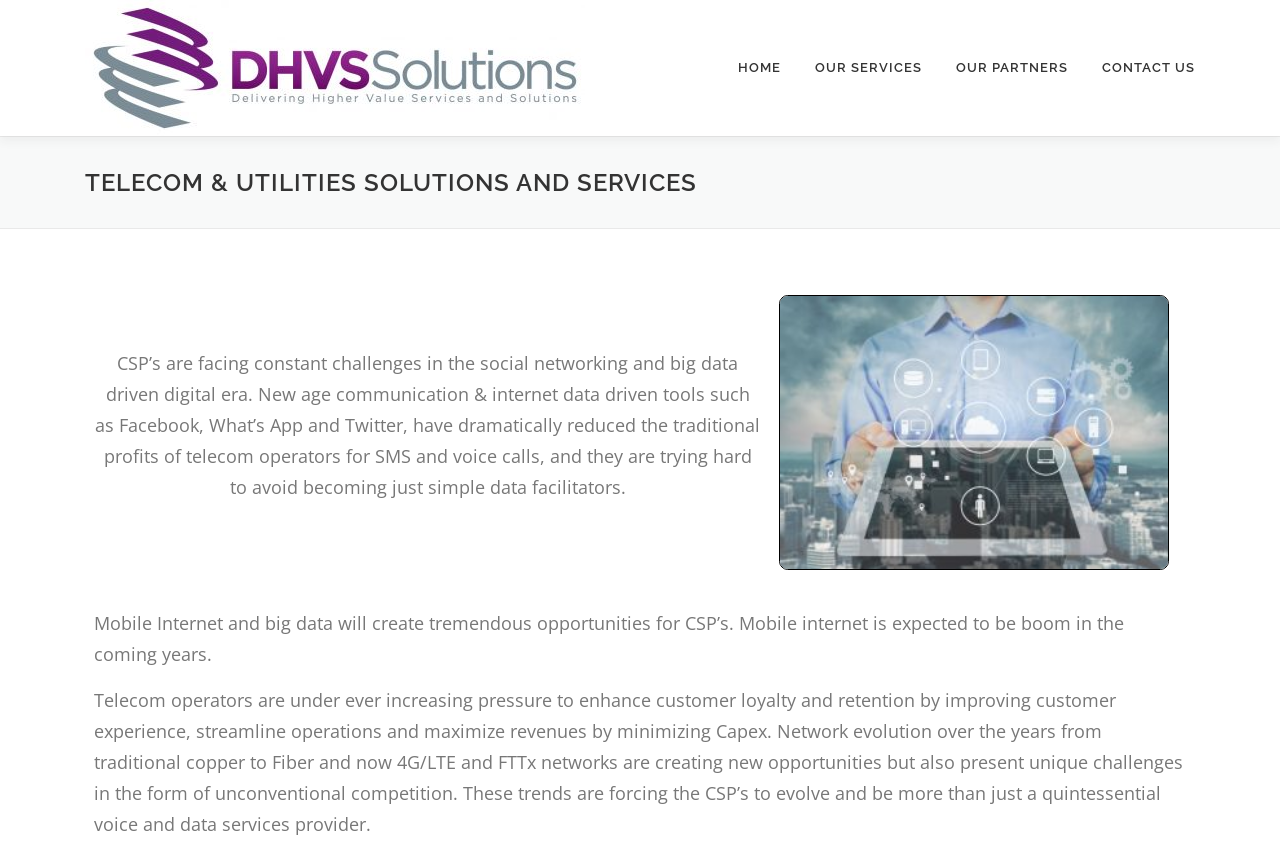Give an in-depth explanation of the webpage layout and content.

The webpage is about Telecom & Utilities Solutions and Services provided by DHVS Solutions. At the top left, there is a logo of DHVS Solutions, which is an image accompanied by a link to the same name. To the right of the logo, there are four navigation links: HOME, OUR SERVICES, OUR PARTNERS, and CONTACT US, arranged horizontally.

Below the navigation links, there is a main heading that reads "TELECOM & UTILITIES SOLUTIONS AND SERVICES". Under this heading, there is a block of text that discusses the challenges faced by Communication Service Providers (CSPs) in the digital era, including the decline of traditional profits due to social media and internet-driven tools. 

To the right of this text, there is an image, which is not described. Below the image, there is another block of text that highlights the opportunities created by mobile internet and big data for CSPs. 

Further down, there is another block of text that explains the pressure on telecom operators to enhance customer loyalty and retention by improving customer experience, streamlining operations, and maximizing revenues. This text also discusses the evolution of networks and the challenges posed by unconventional competition.